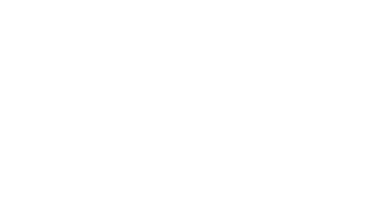Refer to the image and provide a thorough answer to this question:
What is the issue being addressed by the event?

The issue being addressed by the event can be directly read from the caption, which mentions that the event aims to urge policymakers to take decisive action against childhood sexual violence, advocating for both online and offline protections for children.